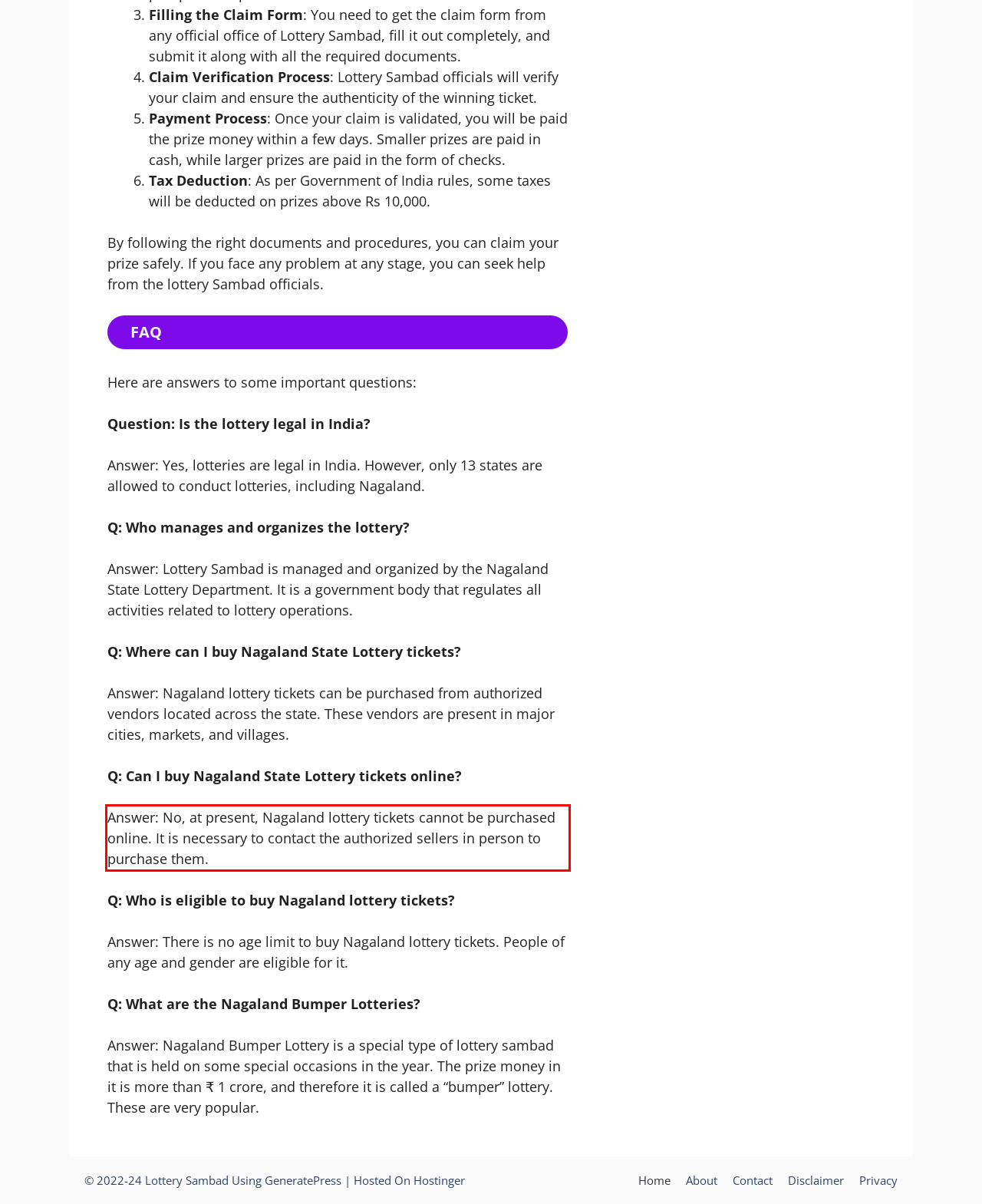Using the provided webpage screenshot, identify and read the text within the red rectangle bounding box.

Answer: No, at present, Nagaland lottery tickets cannot be purchased online. It is necessary to contact the authorized sellers in person to purchase them.